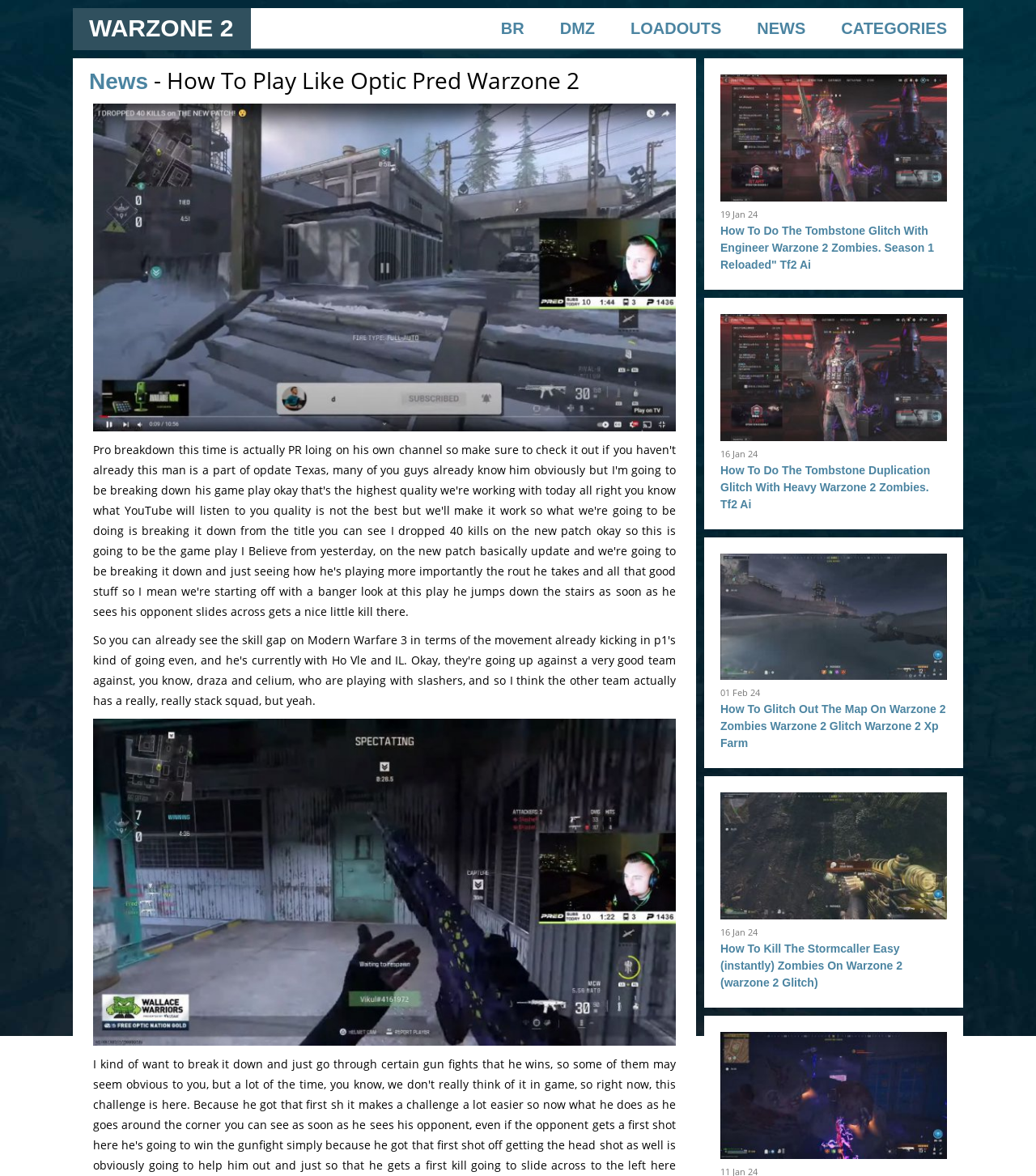Generate a thorough description of the webpage.

This webpage appears to be a news article or blog post focused on Warzone 2, a popular video game. At the top of the page, there are several links to different categories, including "WARZONE 2", "BR", "DMZ", "LOADOUTS", "NEWS", and "CATEGORIES", which are aligned horizontally across the top of the page.

Below these links, there is a heading that reads "News - How To Play Like Optic Pred Warzone 2", which is followed by a link to "News". On the same level as the heading, there are two images, one labeled "how to" and the other labeled "how to play", which are positioned side by side.

To the right of these images, there is a section that appears to be a list of news articles or blog posts. Each article is represented by a link with a descriptive title, accompanied by an image and a date in the format "DD MMM YY". The articles are stacked vertically, with the most recent one at the top. The titles of the articles include "How To Do The Tombstone Glitch With Engineer Warzone 2 Zombies", "How To Do The Tombstone Duplication Glitch With Heavy Warzone 2 Zombies", and "How To Glitch Out The Map On Warzone 2 Zombies Warzone 2 Glitch Warzone 2 Xp Farm", among others.

Overall, the webpage appears to be a collection of news articles or guides related to Warzone 2, with a focus on gameplay and glitches.